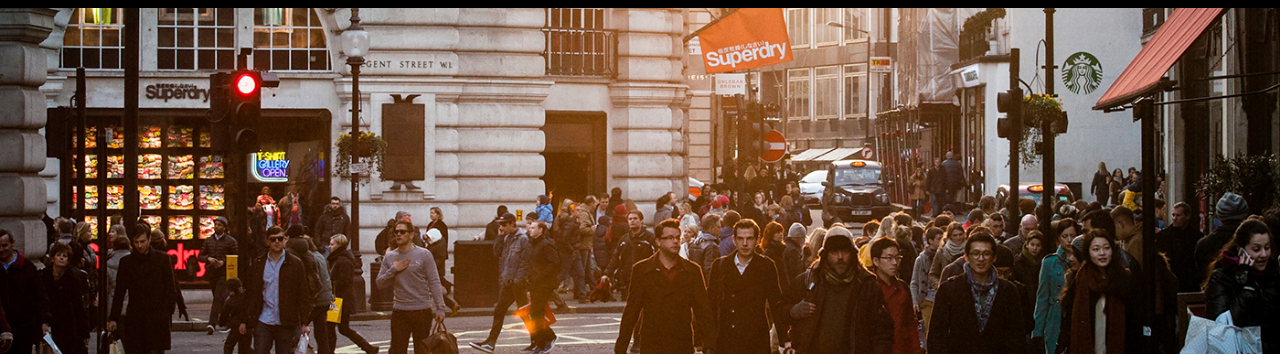What brand is visible near the crosswalk?
By examining the image, provide a one-word or phrase answer.

Starbucks